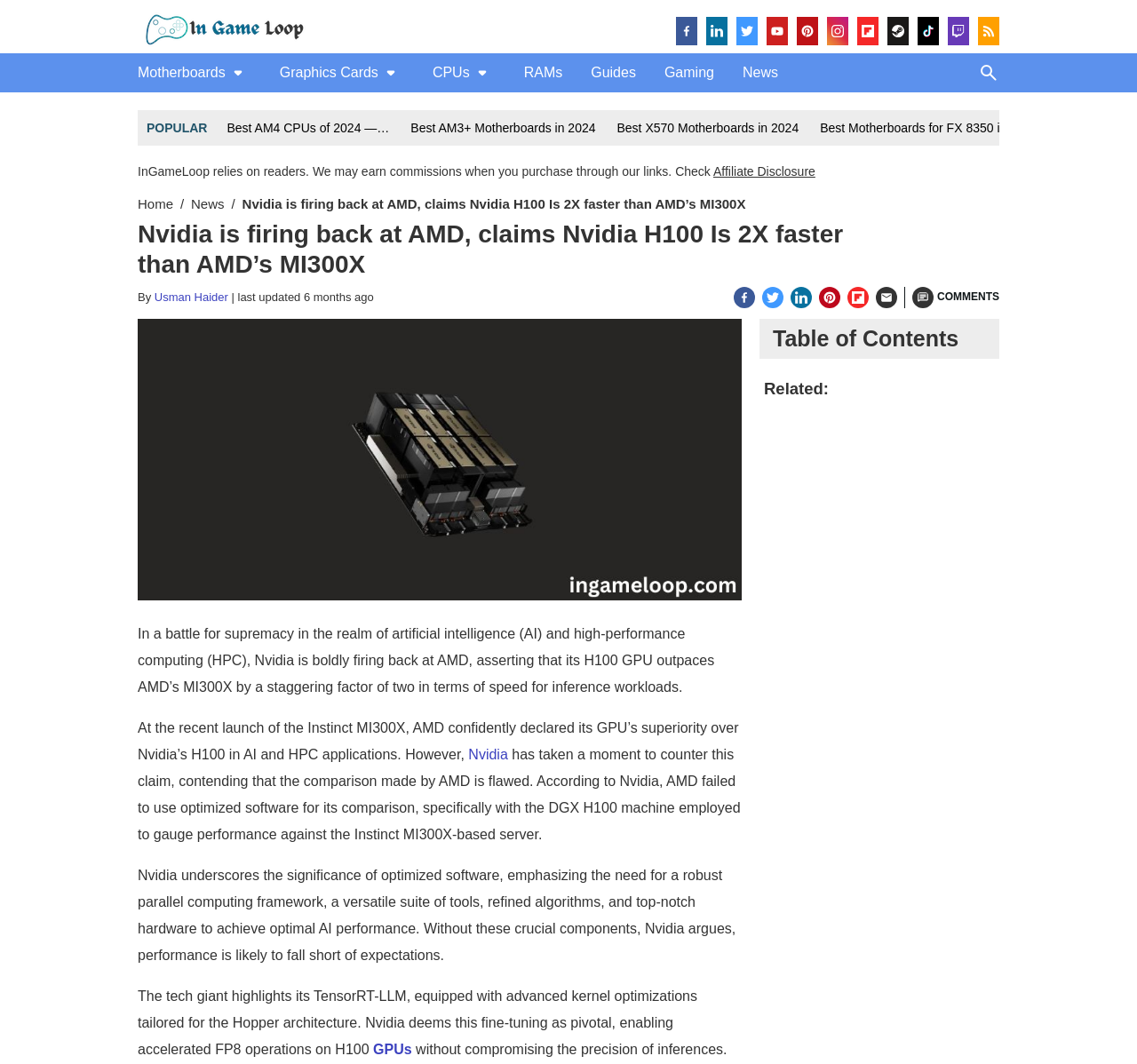What is the topic of the article?
Using the visual information, reply with a single word or short phrase.

Nvidia vs AMD